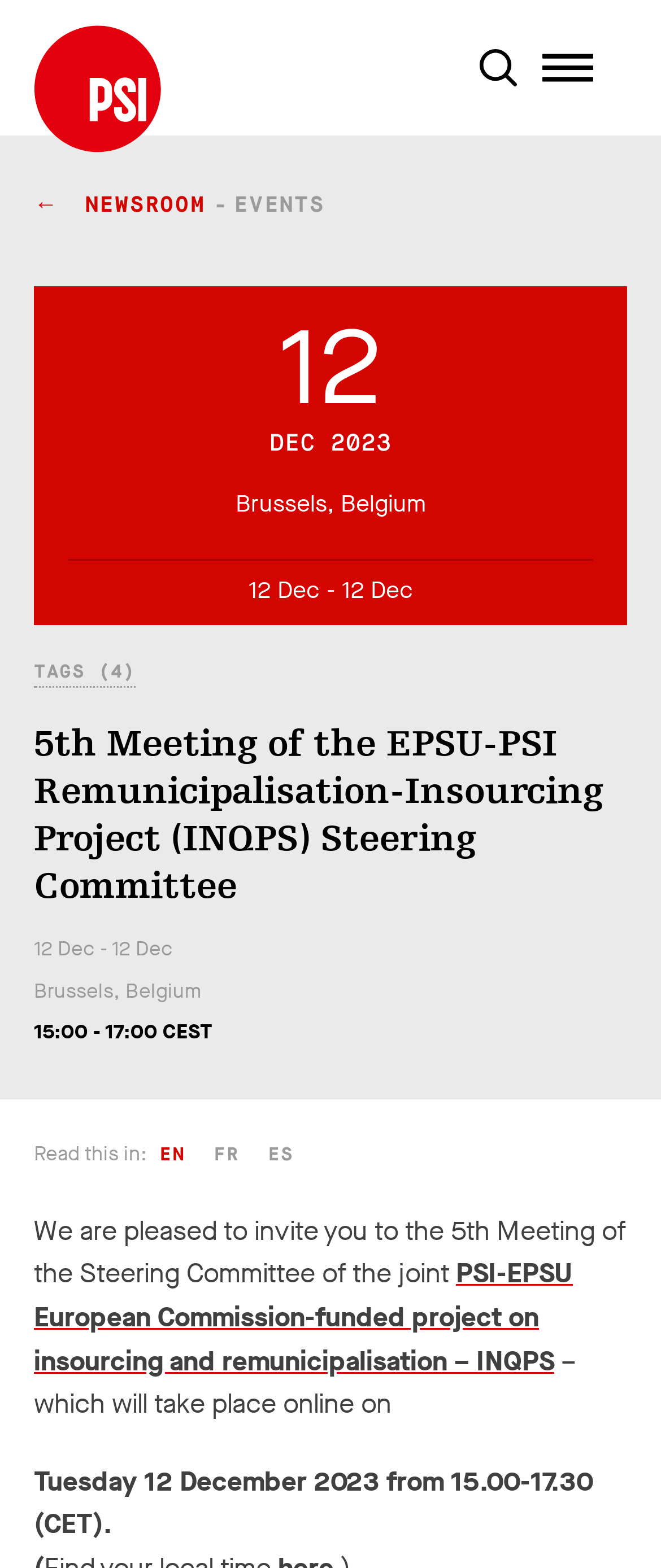What is the date of the event?
Give a one-word or short-phrase answer derived from the screenshot.

12 Dec 2023